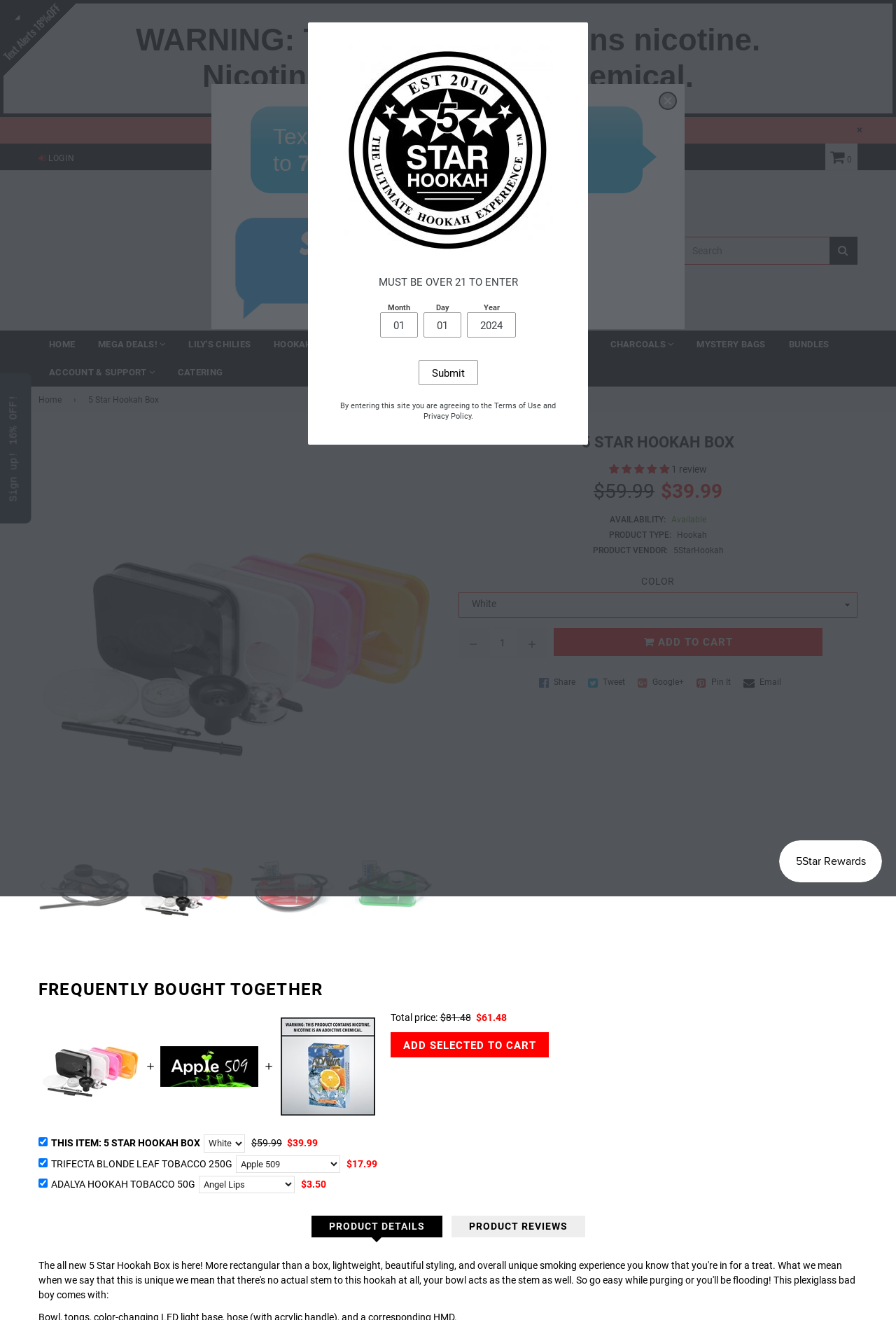Please mark the bounding box coordinates of the area that should be clicked to carry out the instruction: "Search for products".

[0.758, 0.179, 0.926, 0.2]